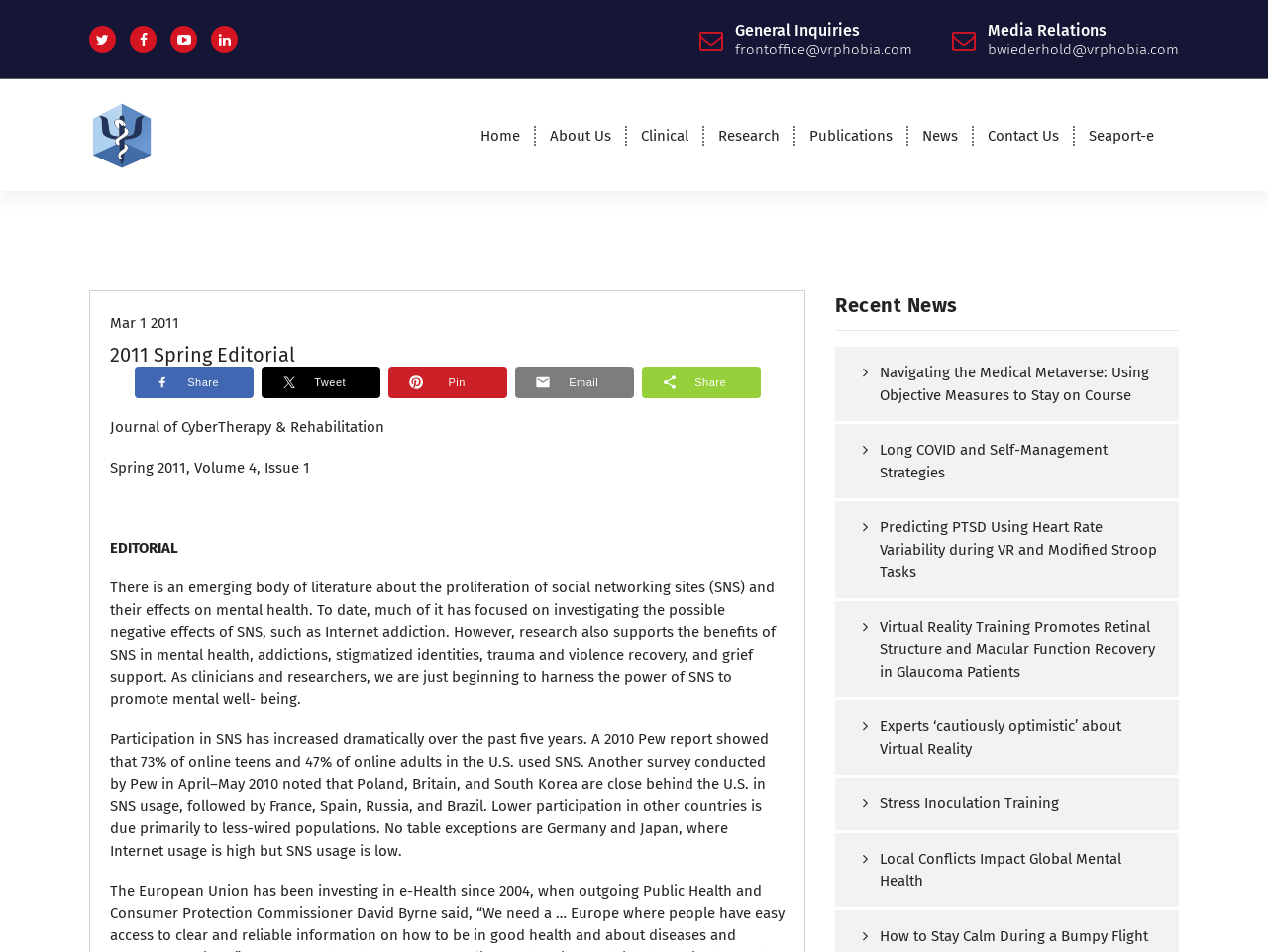Kindly determine the bounding box coordinates for the area that needs to be clicked to execute this instruction: "Contact us through 'frontoffice@vrphobia.com'".

[0.58, 0.021, 0.72, 0.061]